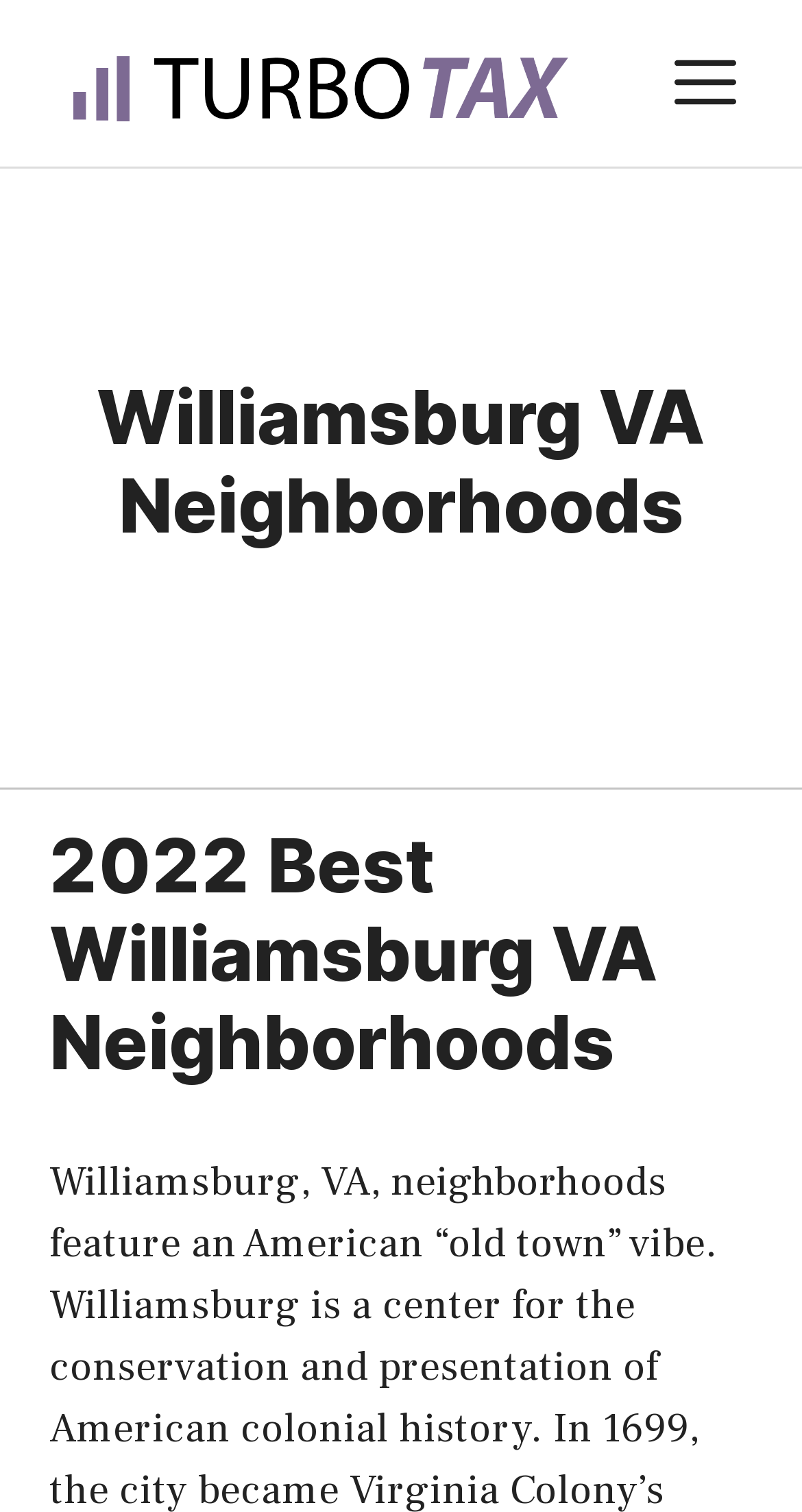Given the element description: "Williamsburg, VA, neighborhoods", predict the bounding box coordinates of this UI element. The coordinates must be four float numbers between 0 and 1, given as [left, top, right, bottom].

[0.062, 0.764, 0.831, 0.799]